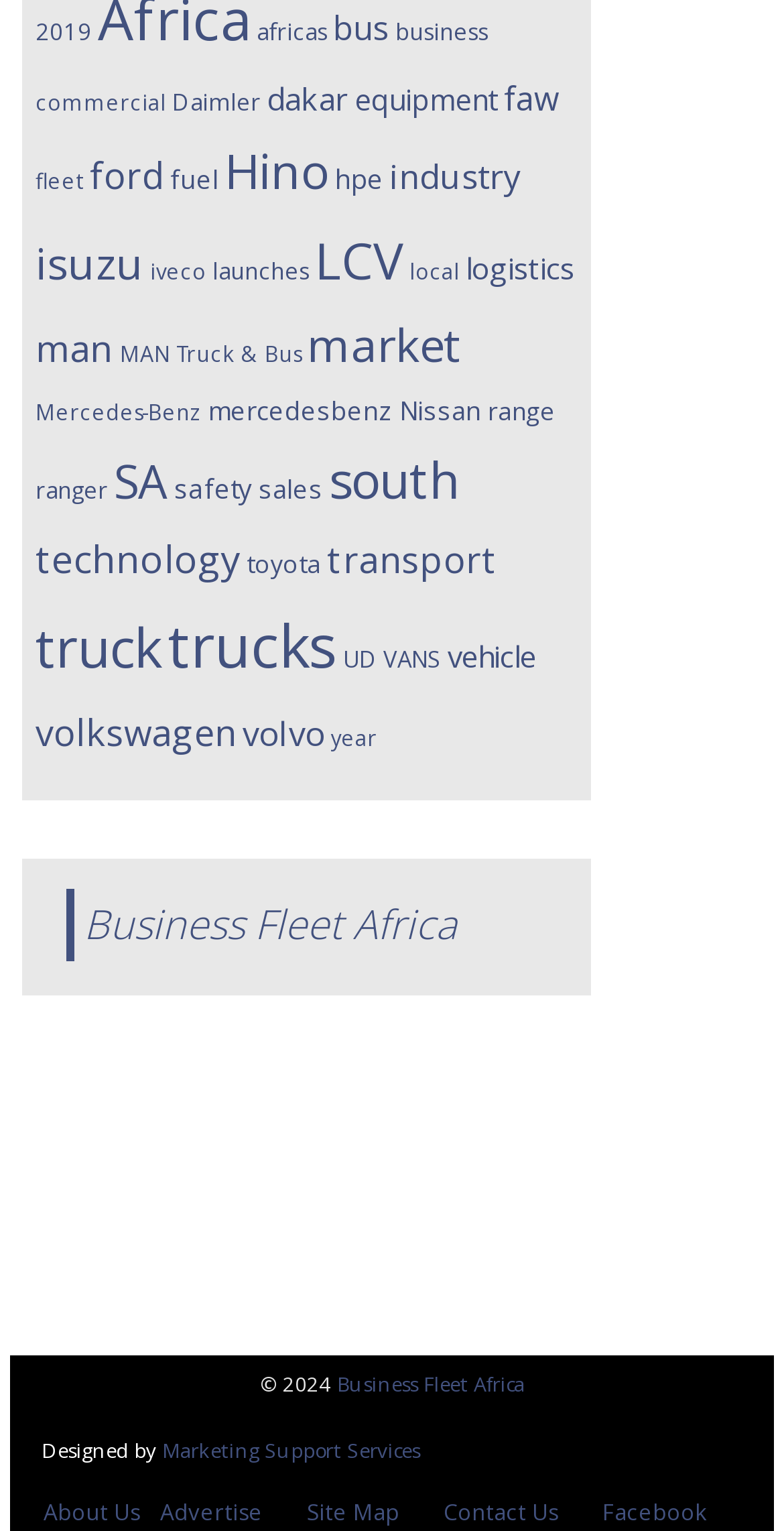What is the year mentioned in the copyright text?
Please respond to the question with as much detail as possible.

The StaticText ' 2024' is mentioned as the copyright year, indicating that the year mentioned is 2024.